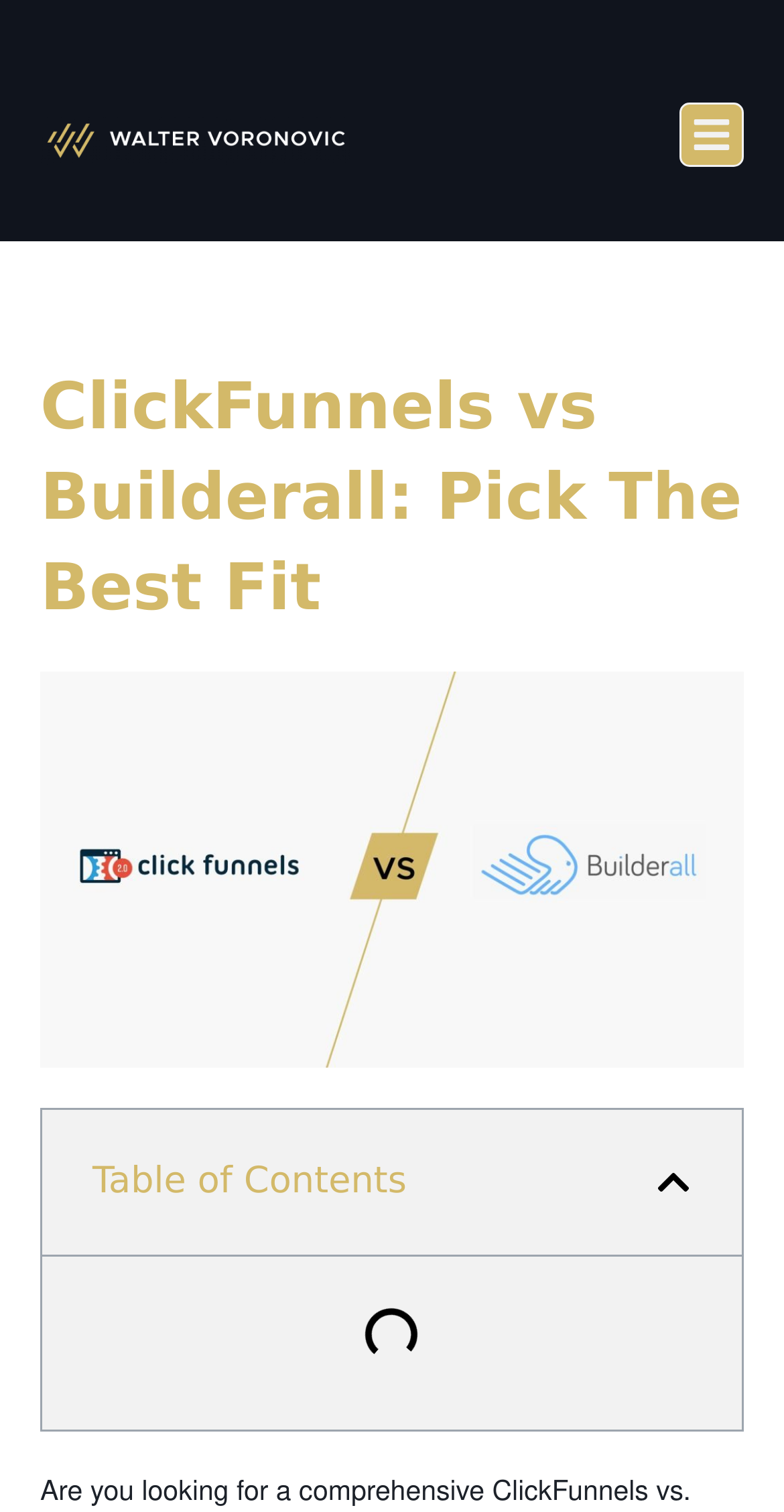Given the following UI element description: "alt="waltervoronovic.com logo"", find the bounding box coordinates in the webpage screenshot.

[0.051, 0.077, 0.449, 0.109]